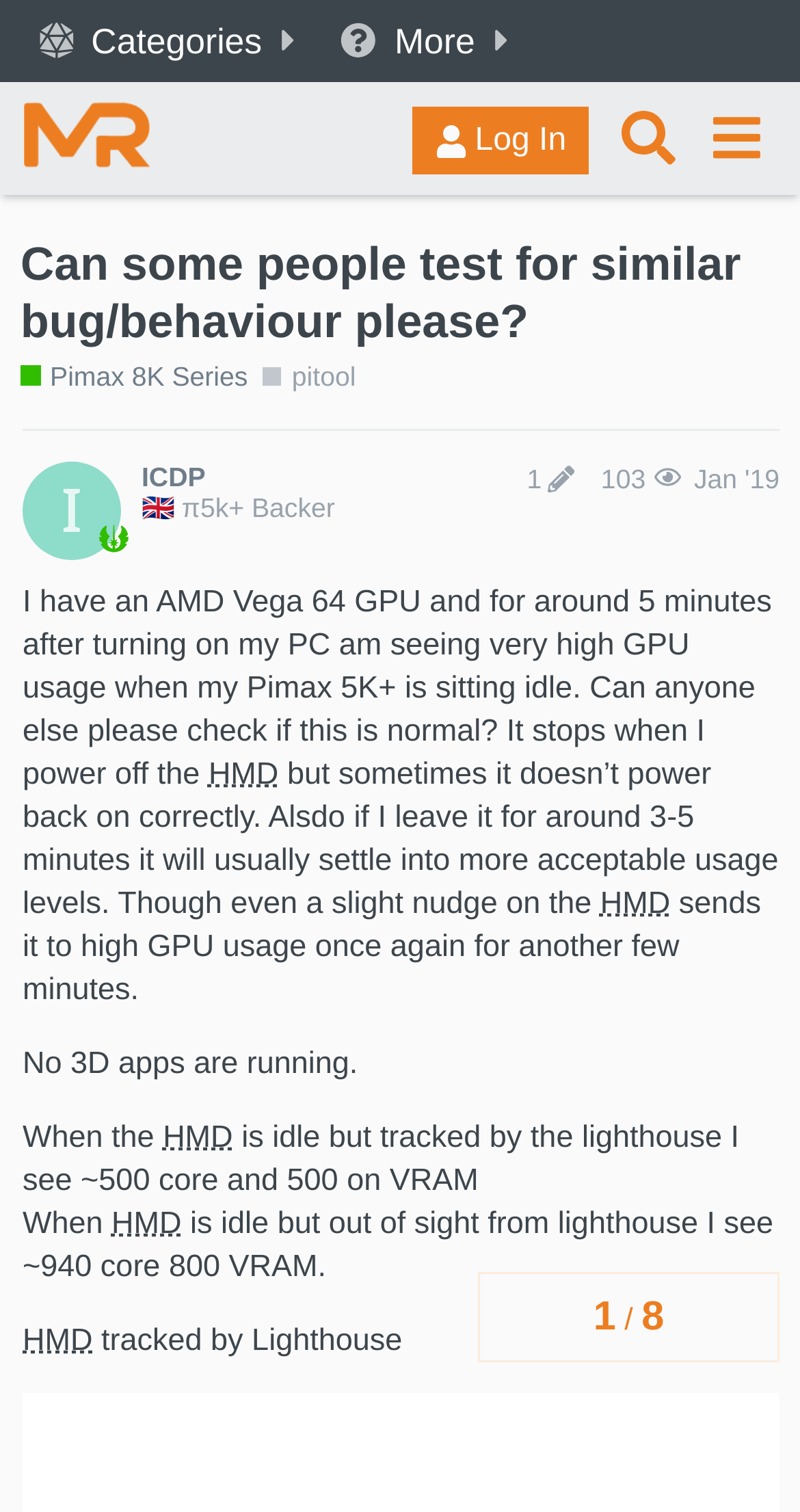What is the category of this topic?
Answer the question with a single word or phrase by looking at the picture.

Pimax 8K Series